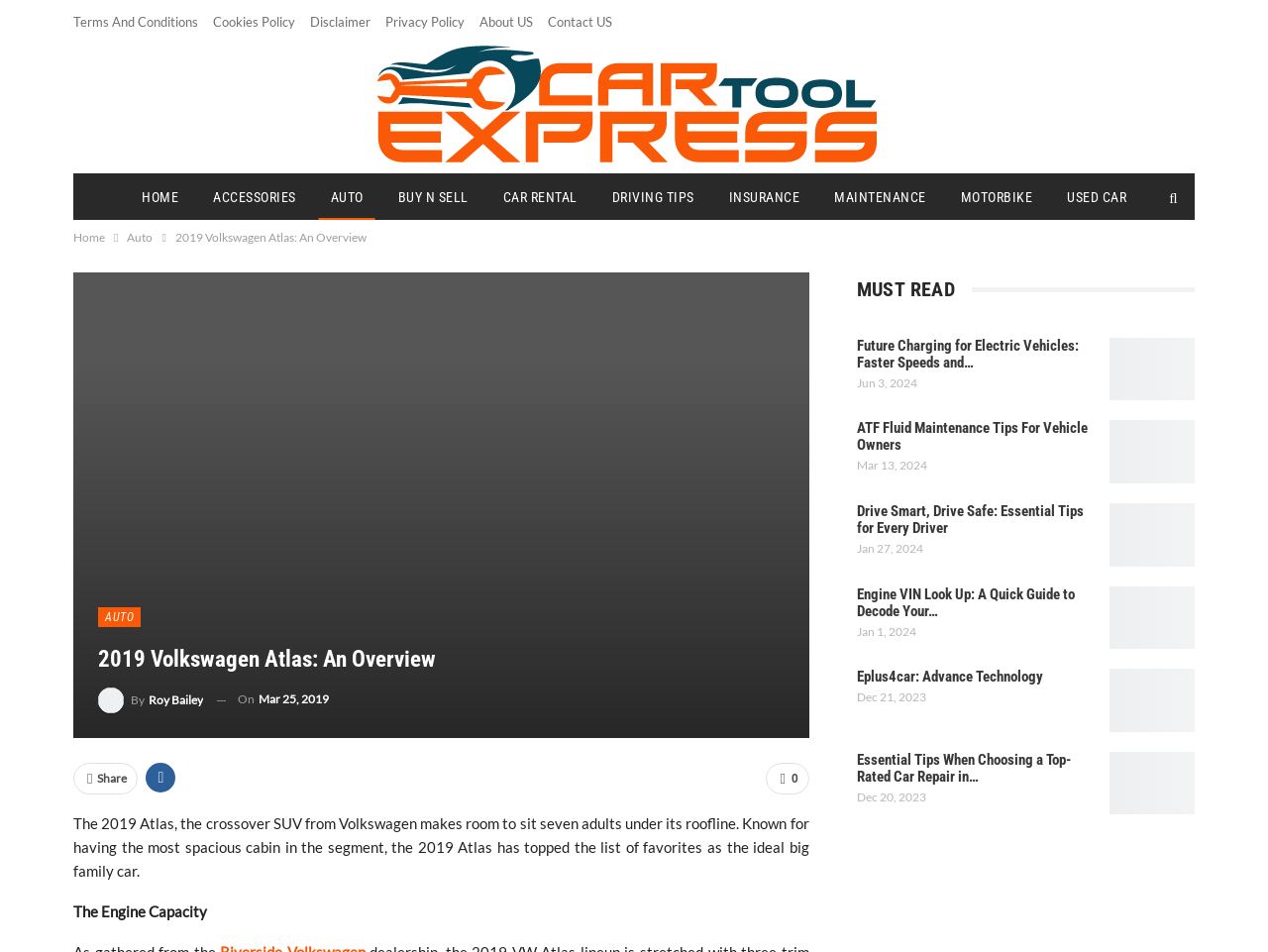Provide an in-depth caption for the contents of the webpage.

The webpage is about the 2019 Volkswagen Atlas, a crossover SUV. At the top, there are several links to terms and conditions, cookies policy, disclaimer, privacy policy, about us, and contact us. Below these links, there is a publisher's logo with a link to the publisher's page.

The main navigation menu is located above the content area, with links to home, accessories, auto, buy and sell, car rental, driving tips, insurance, maintenance, motorbike, and used car.

The content area is divided into two sections: the main article and the primary sidebar. The main article has a heading "2019 Volkswagen Atlas: An Overview" and a brief description of the car, stating that it has the most spacious cabin in its segment and can seat seven adults. There is also a link to the auto section and a time stamp indicating when the article was published.

Below the main article, there are several links to share the article on social media and a static text "The Engine Capacity". The primary sidebar has a heading "MUST READ" and lists several articles with links, including "Future Charging for Electric Vehicles: Faster Speeds and…", "ATF Fluid Maintenance Tips For Vehicle Owners", "Drive Smart, Drive Safe: Essential Tips for Every Driver", "Engine VIN Look Up: A Quick Guide to Decode Your…", "Eplus4car: Advance Technology", and "Essential Tips When Choosing a Top-Rated Car Repair in…". Each article has a time stamp indicating when it was published.

Overall, the webpage provides an overview of the 2019 Volkswagen Atlas and offers additional resources and articles related to cars and driving.